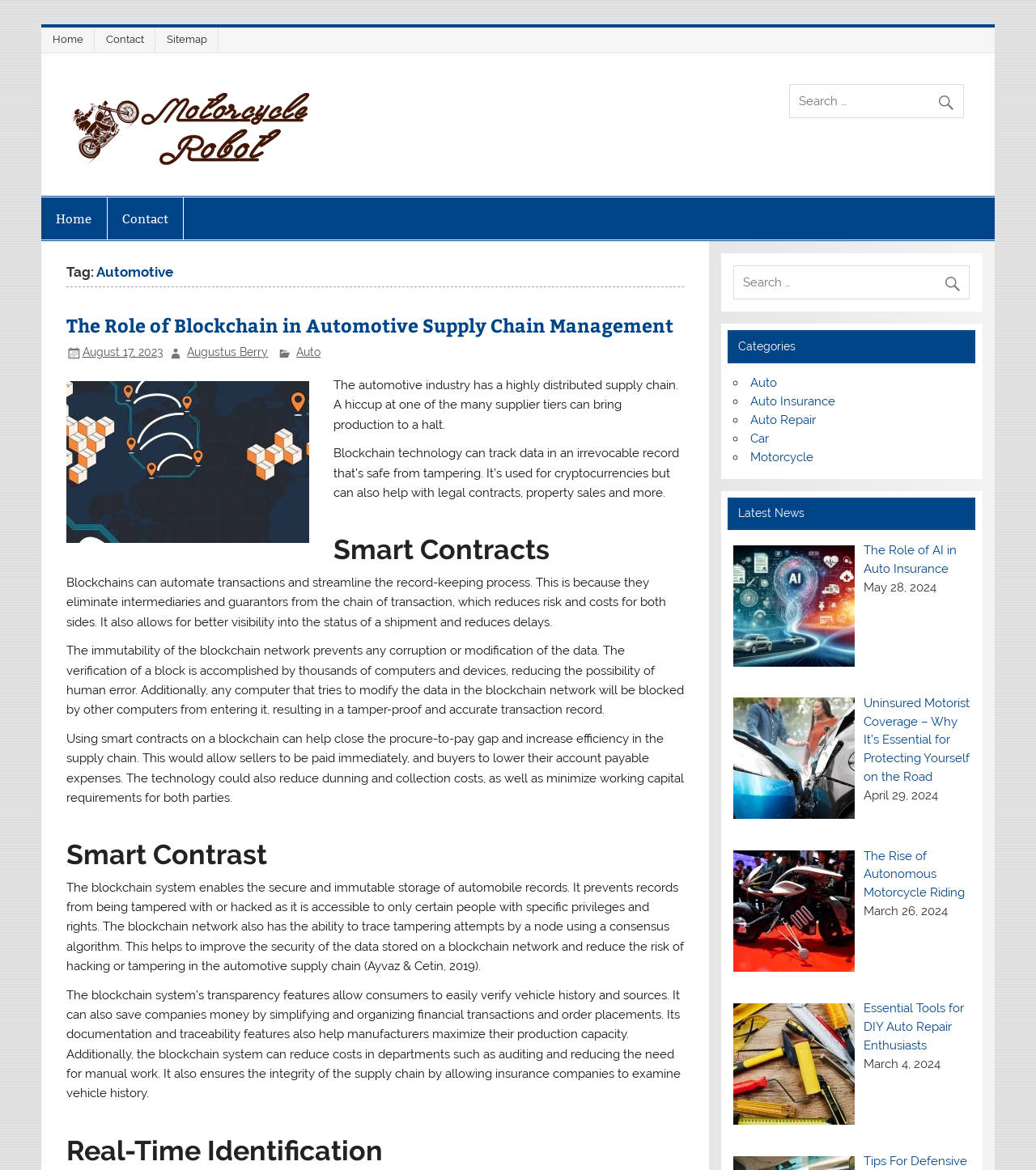Reply to the question below using a single word or brief phrase:
Who is the author of the article 'The Role of Blockchain in Automotive Supply Chain Management'?

Augustus Berry